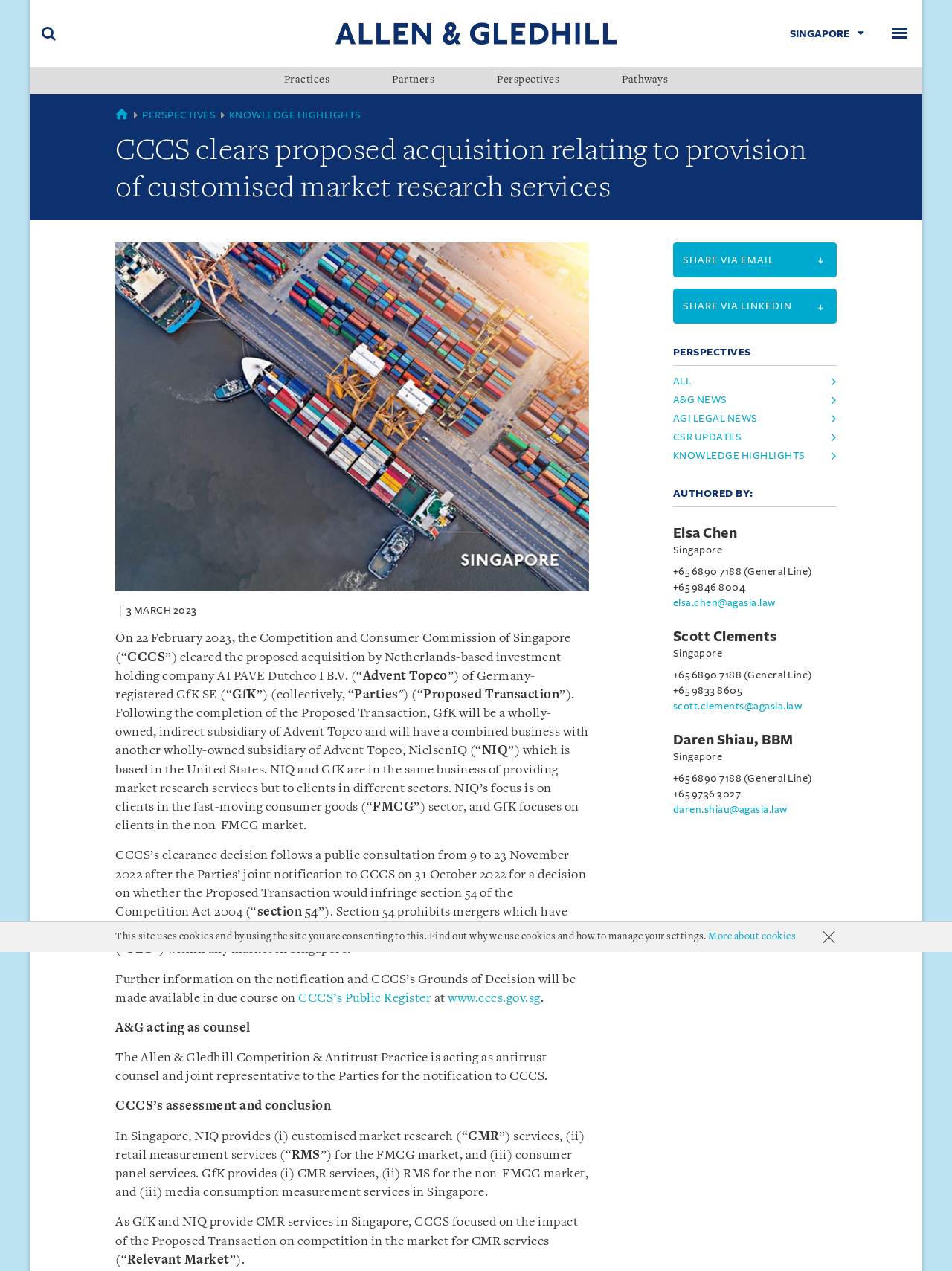Based on what you see in the screenshot, provide a thorough answer to this question: What is the name of the company that will be a wholly-owned subsidiary of Advent Topco?

The name of the company that will be a wholly-owned subsidiary of Advent Topco can be found in the StaticText element with the text 'GfK SE' located in the paragraph describing the Proposed Transaction. This company is mentioned as the one that will be acquired by Advent Topco.